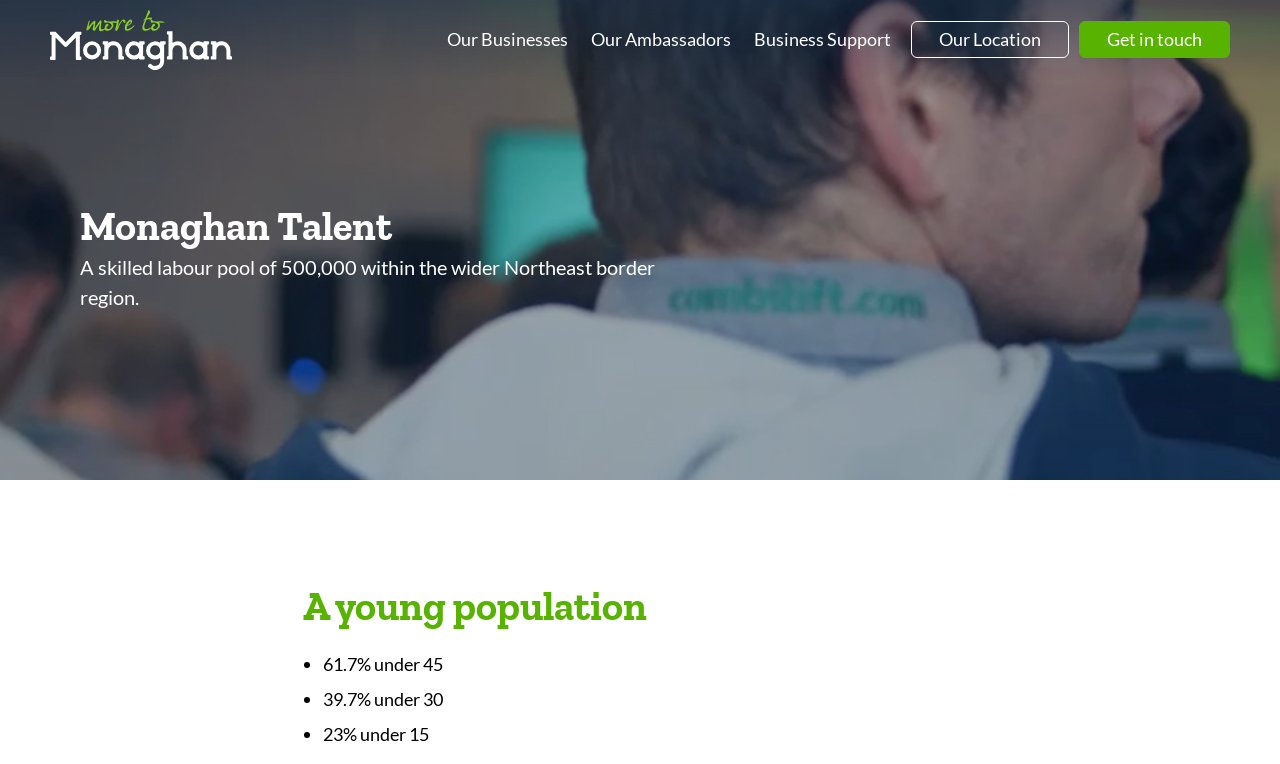Please use the details from the image to answer the following question comprehensively:
How many links are at the top of the page?

I counted the number of link elements at the top of the page, which are 'Our Businesses', 'Our Ambassadors', 'Business Support', 'Our Location', and 'Get in touch'.